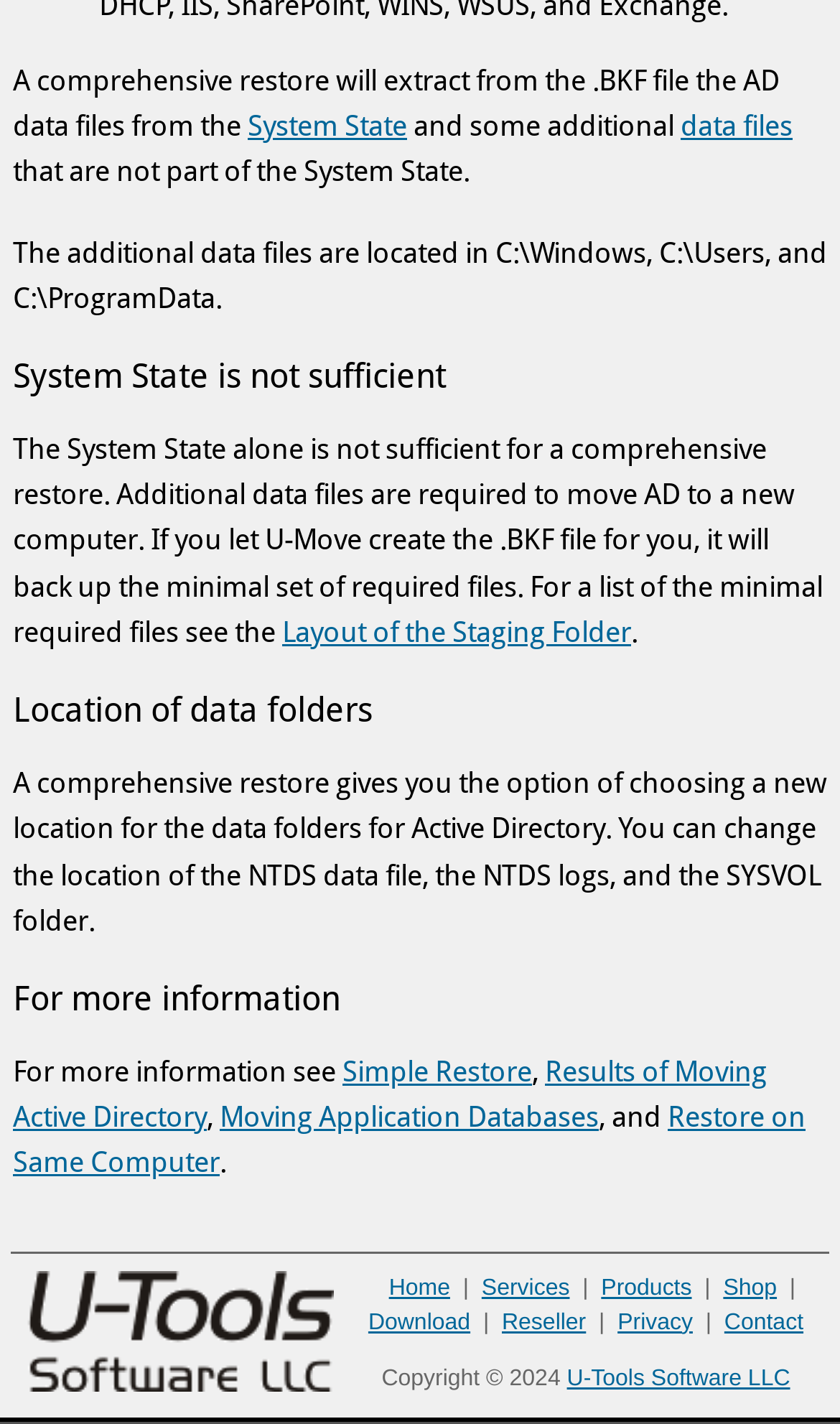What is the company behind U-Move?
Provide a detailed answer to the question using information from the image.

The webpage has a footer section that includes a link to 'U-Tools Software LLC', which is the company behind U-Move.